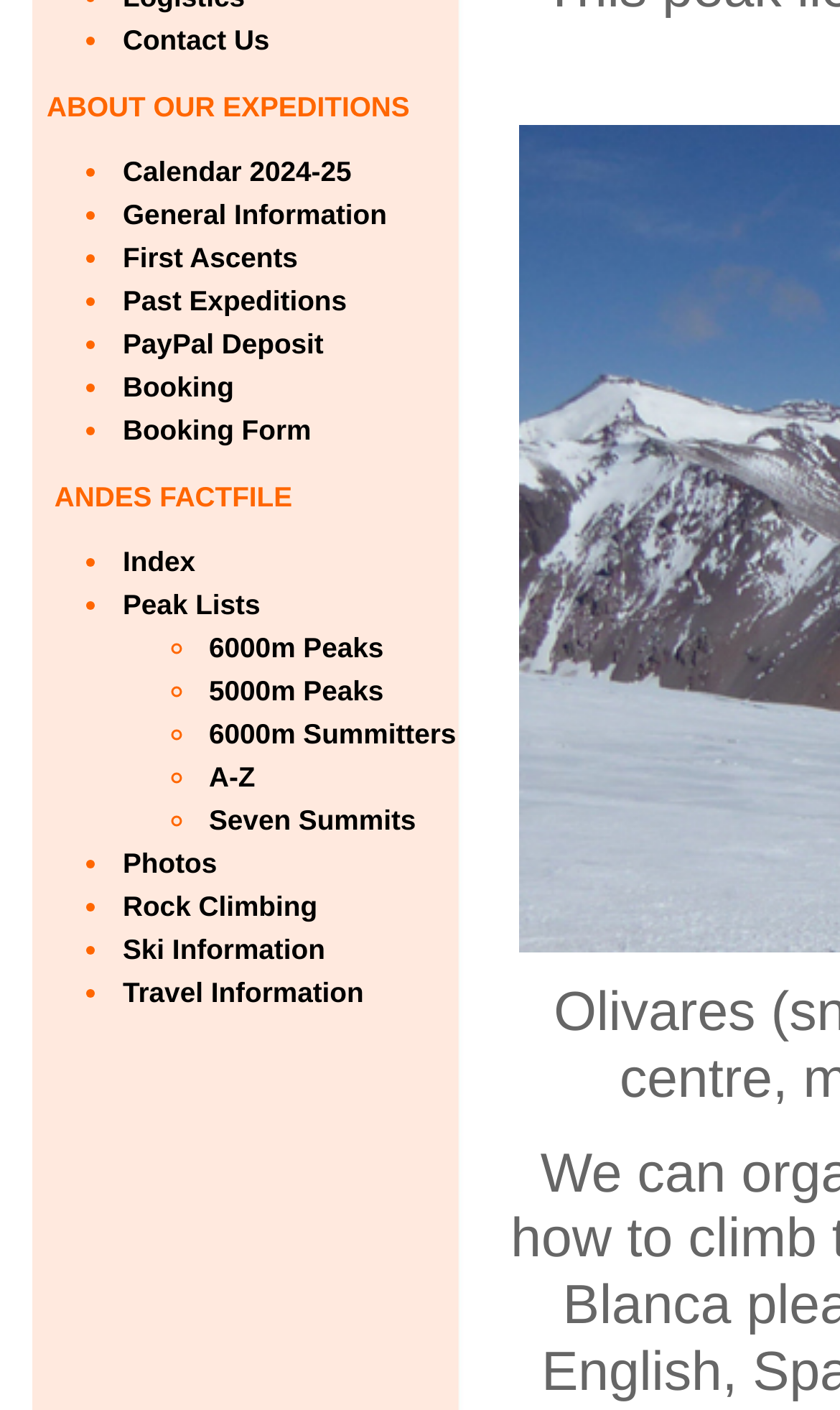Please specify the bounding box coordinates in the format (top-left x, top-left y, bottom-right x, bottom-right y), with all values as floating point numbers between 0 and 1. Identify the bounding box of the UI element described by: A-Z

[0.244, 0.539, 0.304, 0.562]